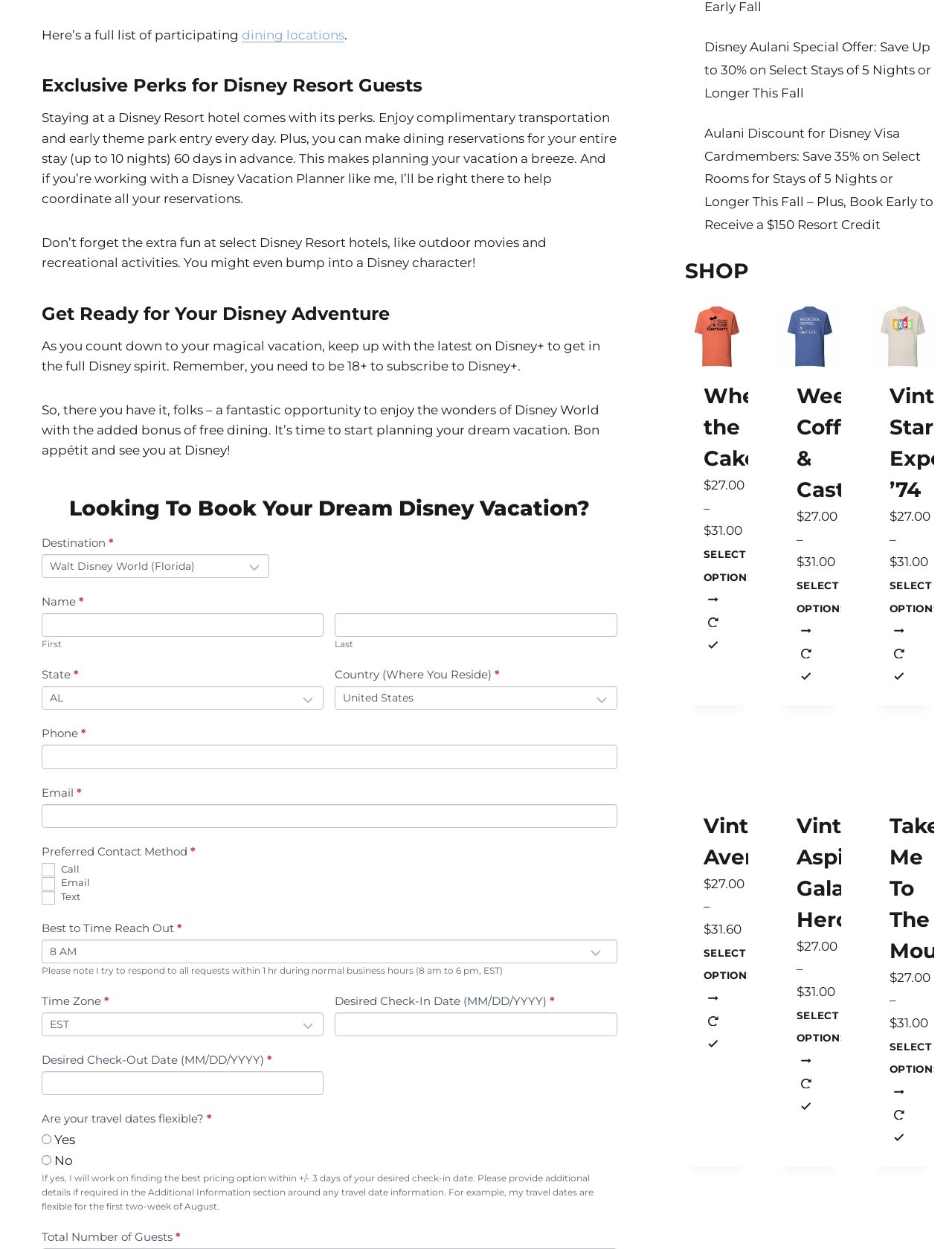Determine the bounding box coordinates for the element that should be clicked to follow this instruction: "Click on 'Disney Aulani Special Offer: Save Up to 30% on Select Stays of 5 Nights or Longer This Fall'". The coordinates should be given as four float numbers between 0 and 1, in the format [left, top, right, bottom].

[0.739, 0.032, 0.978, 0.08]